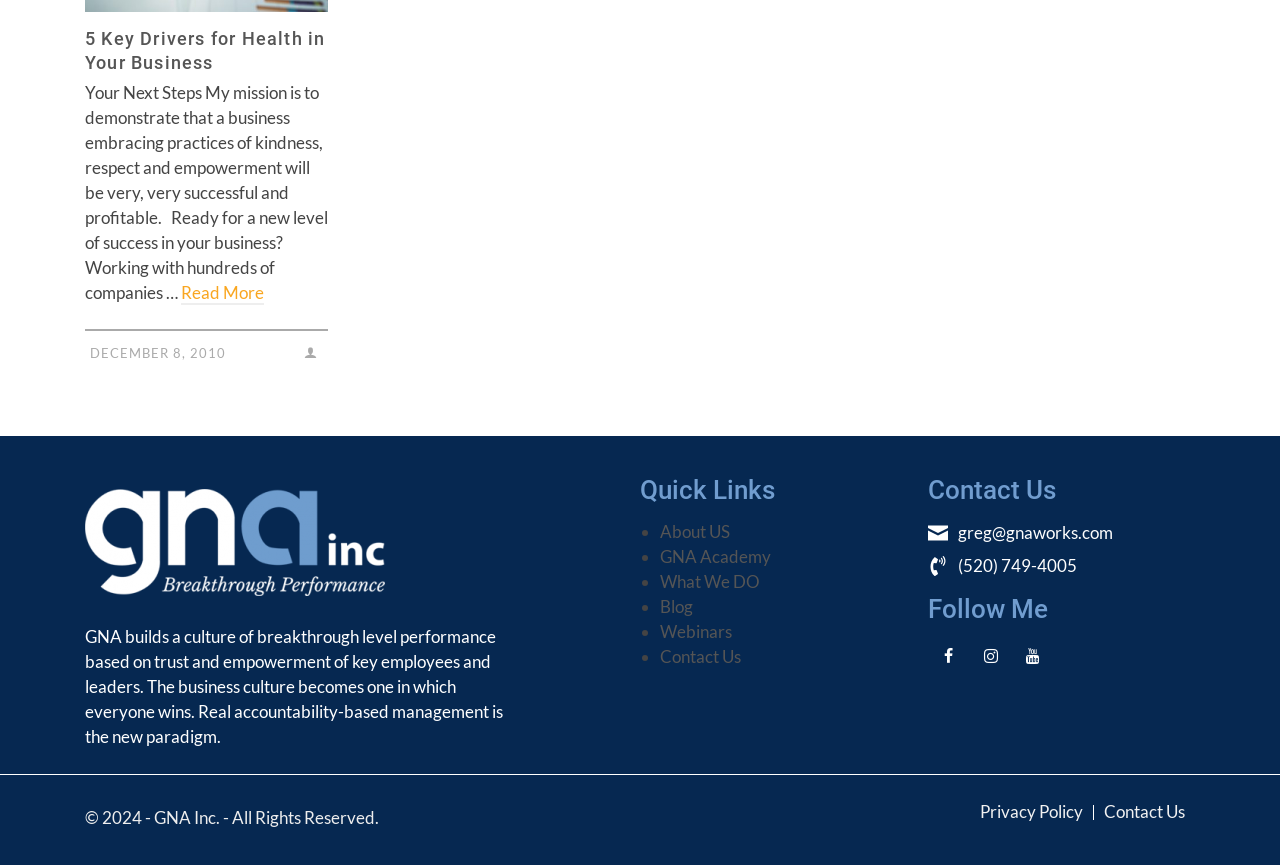Identify the bounding box coordinates of the clickable region to carry out the given instruction: "Support CISA".

None